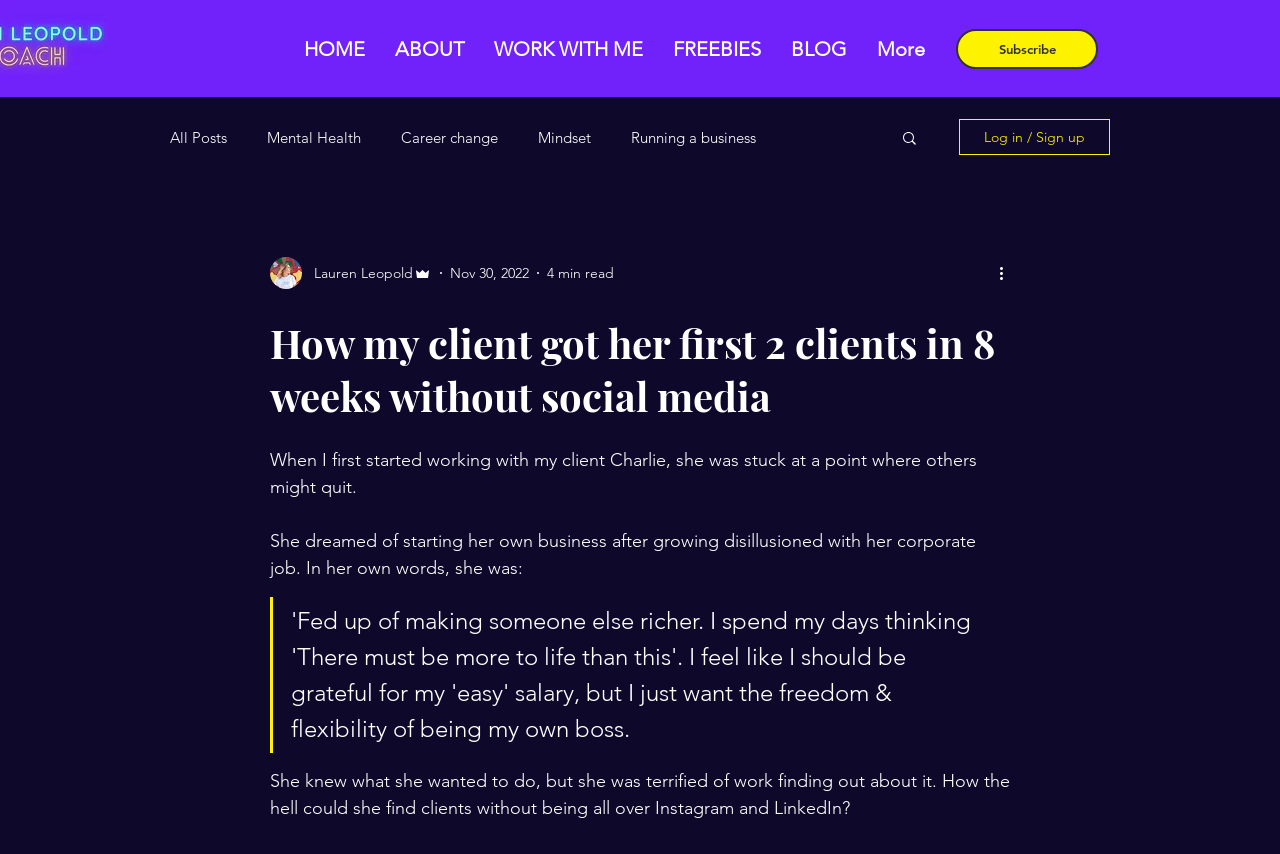Please identify the bounding box coordinates of the area that needs to be clicked to fulfill the following instruction: "Click on the HOME link."

[0.226, 0.034, 0.297, 0.081]